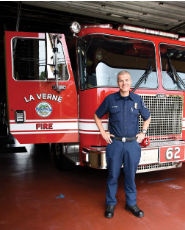Provide a single word or phrase to answer the given question: 
What is the color of the firefighter's uniform?

Navy blue